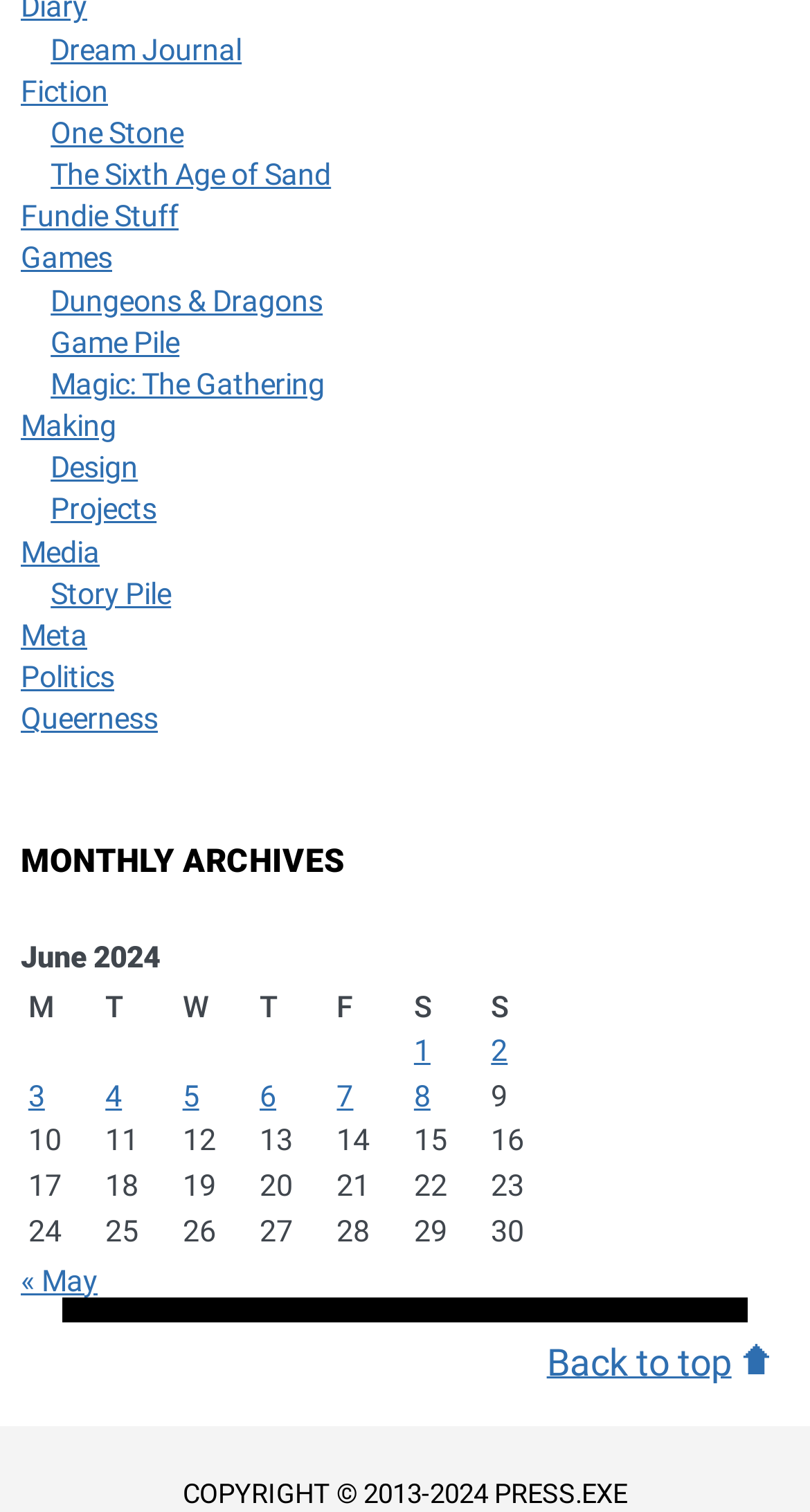Locate the bounding box of the UI element described by: "60 " Az-El Mount" in the given webpage screenshot.

None